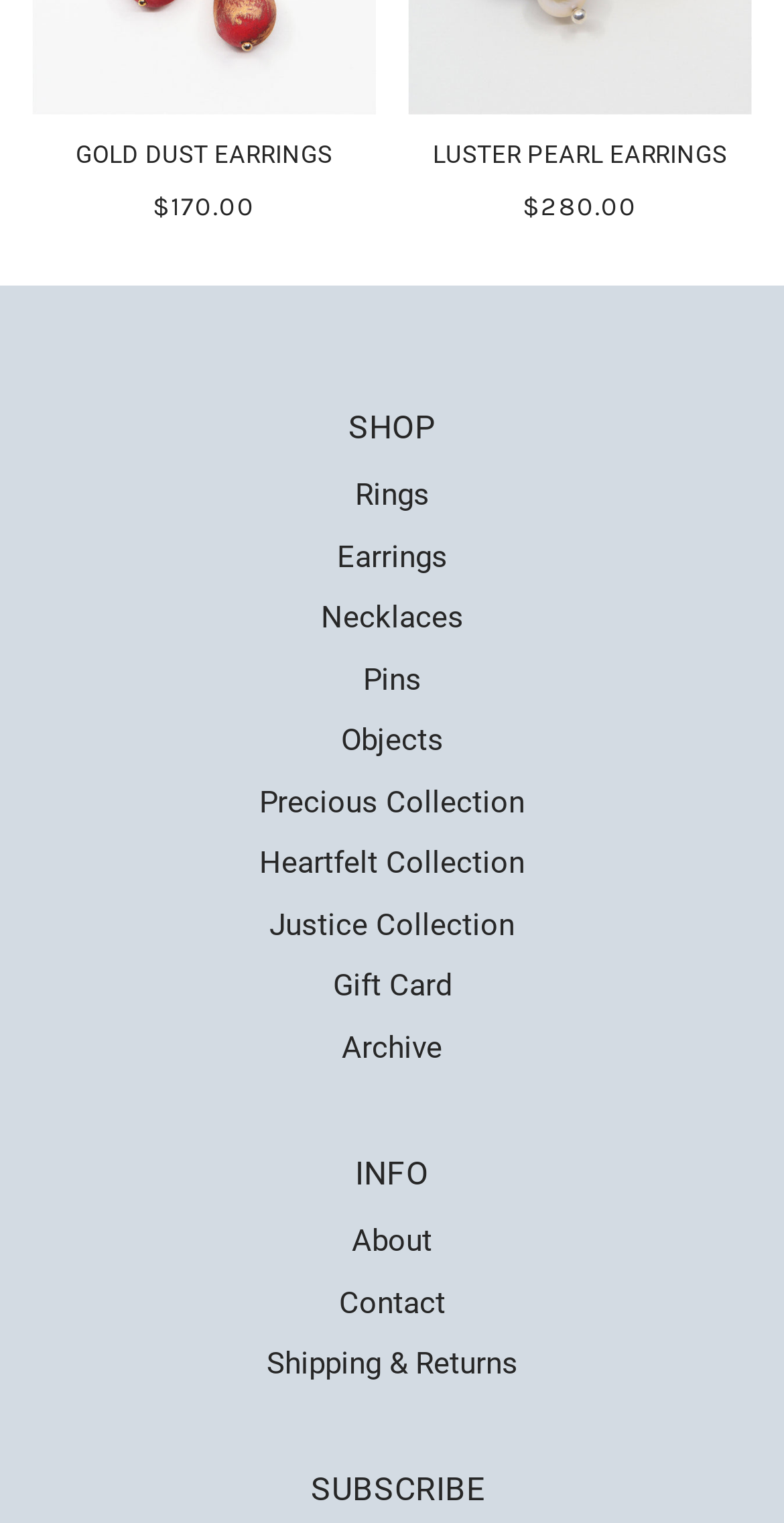Pinpoint the bounding box coordinates of the area that must be clicked to complete this instruction: "Get information about shipping and returns".

[0.34, 0.883, 0.66, 0.907]